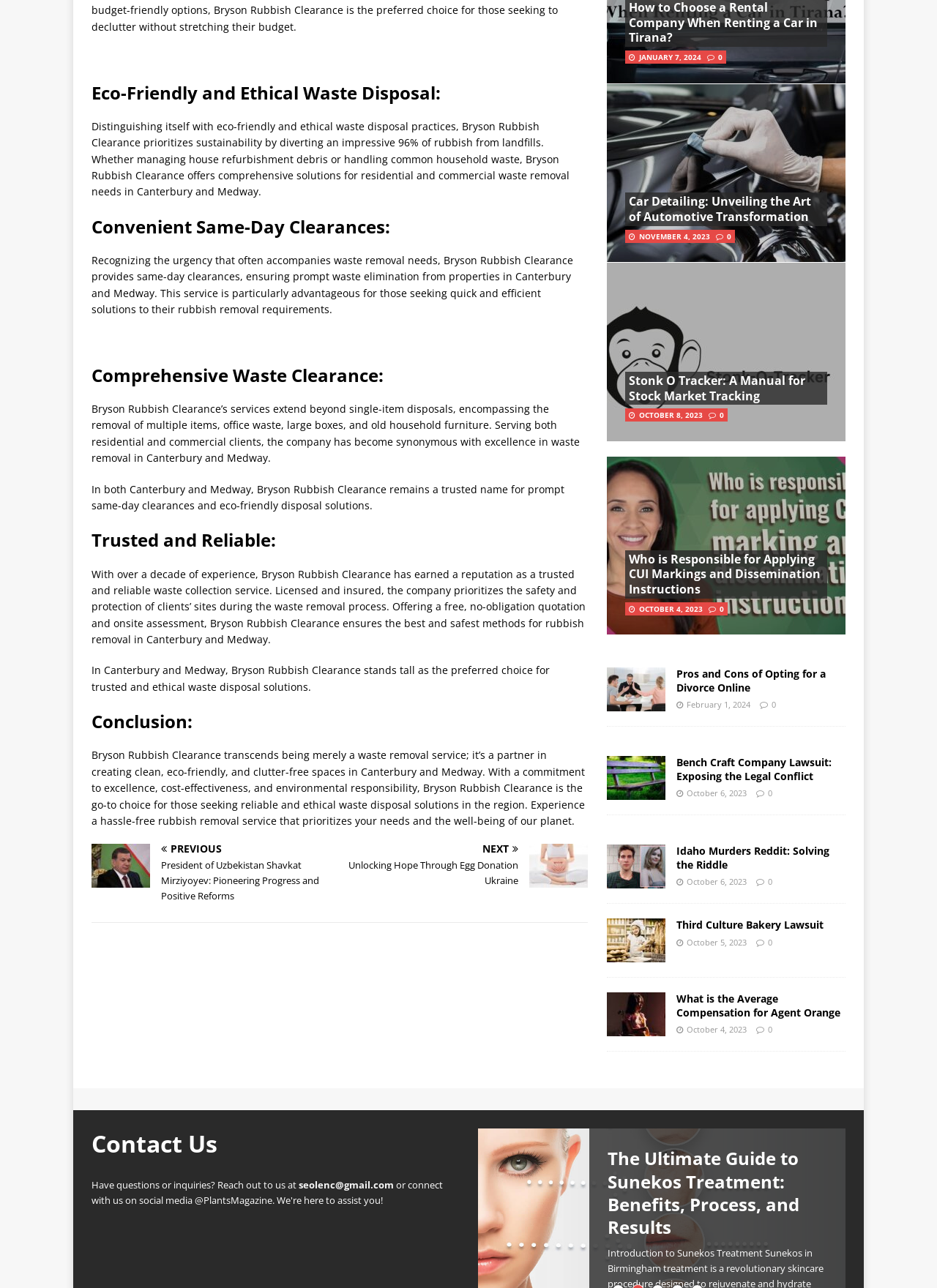Find the bounding box coordinates of the clickable region needed to perform the following instruction: "Read the article about 'Car Detailing'". The coordinates should be provided as four float numbers between 0 and 1, i.e., [left, top, right, bottom].

[0.667, 0.15, 0.902, 0.189]